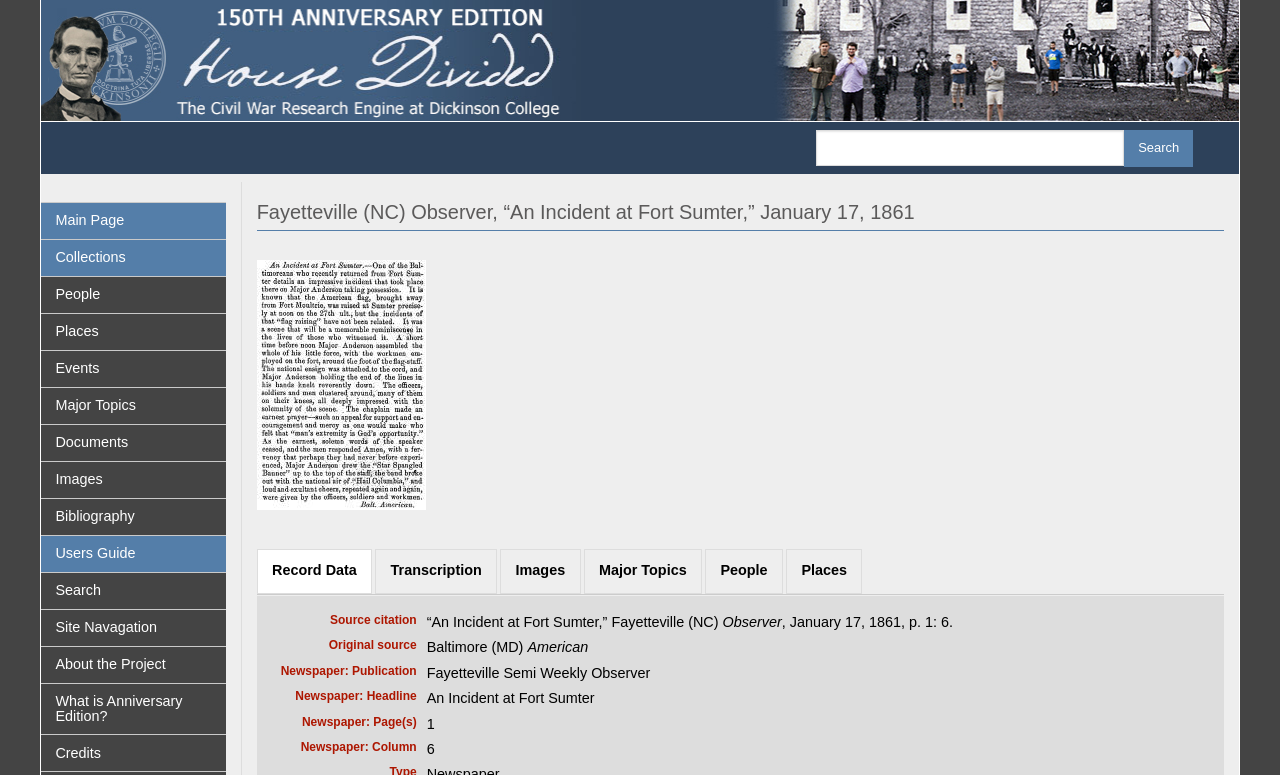Locate the bounding box coordinates of the element that should be clicked to fulfill the instruction: "View the record data".

[0.201, 0.709, 0.29, 0.763]